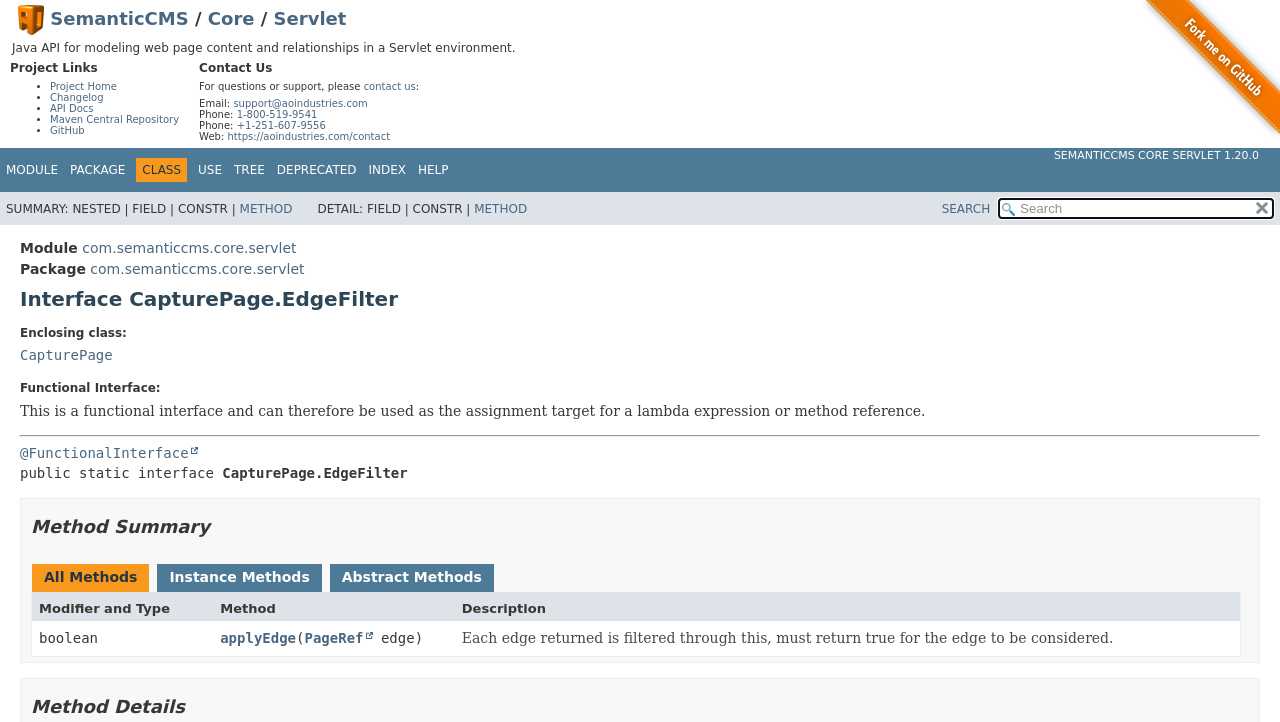What is the name of the project?
Please provide a full and detailed response to the question.

The name of the project can be found in the heading 'AO Logo SemanticCMS / Core / Servlet' at the top of the webpage, where 'SemanticCMS' is a link.